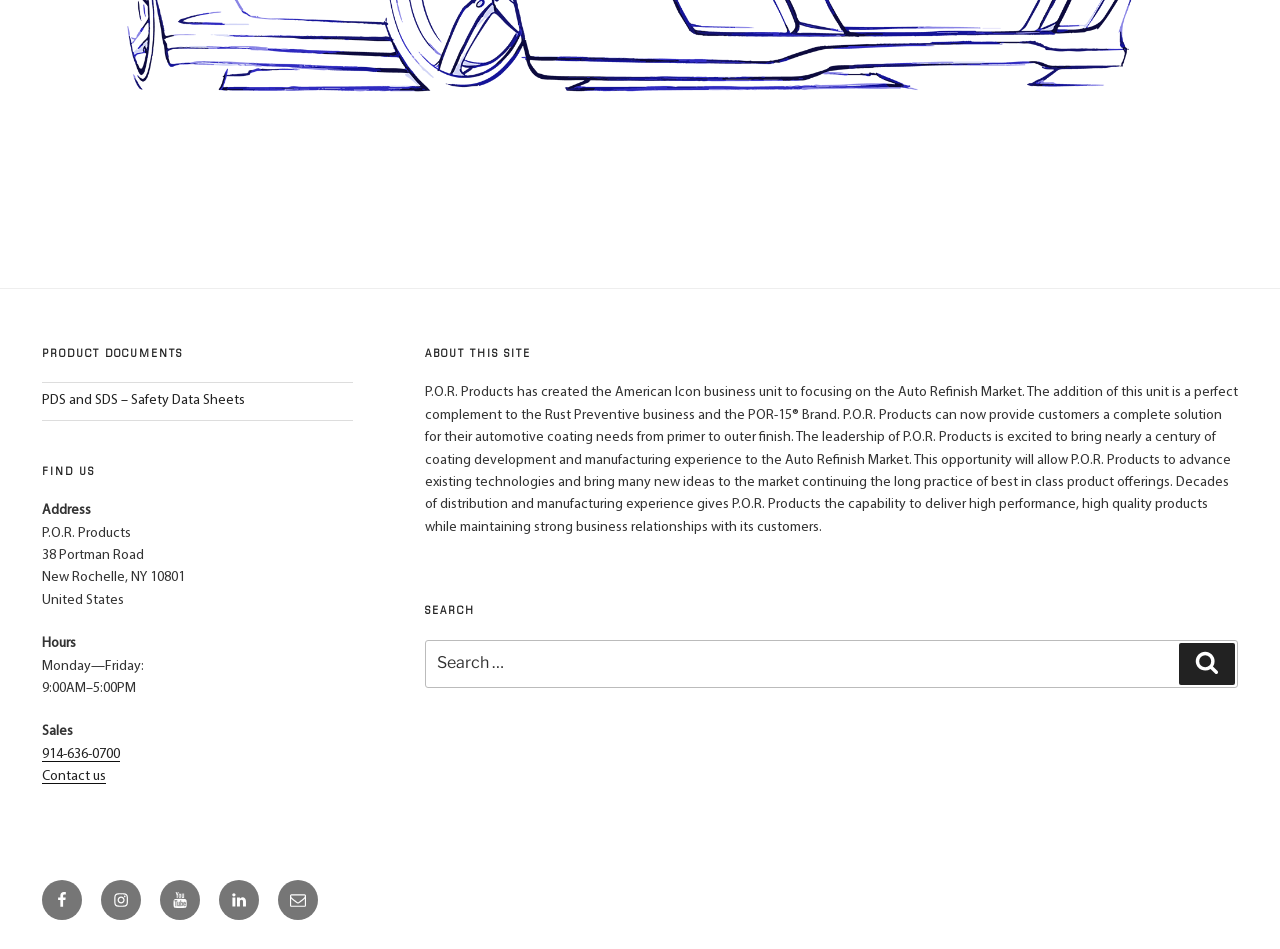What is the company name?
Provide a concise answer using a single word or phrase based on the image.

P.O.R. Products